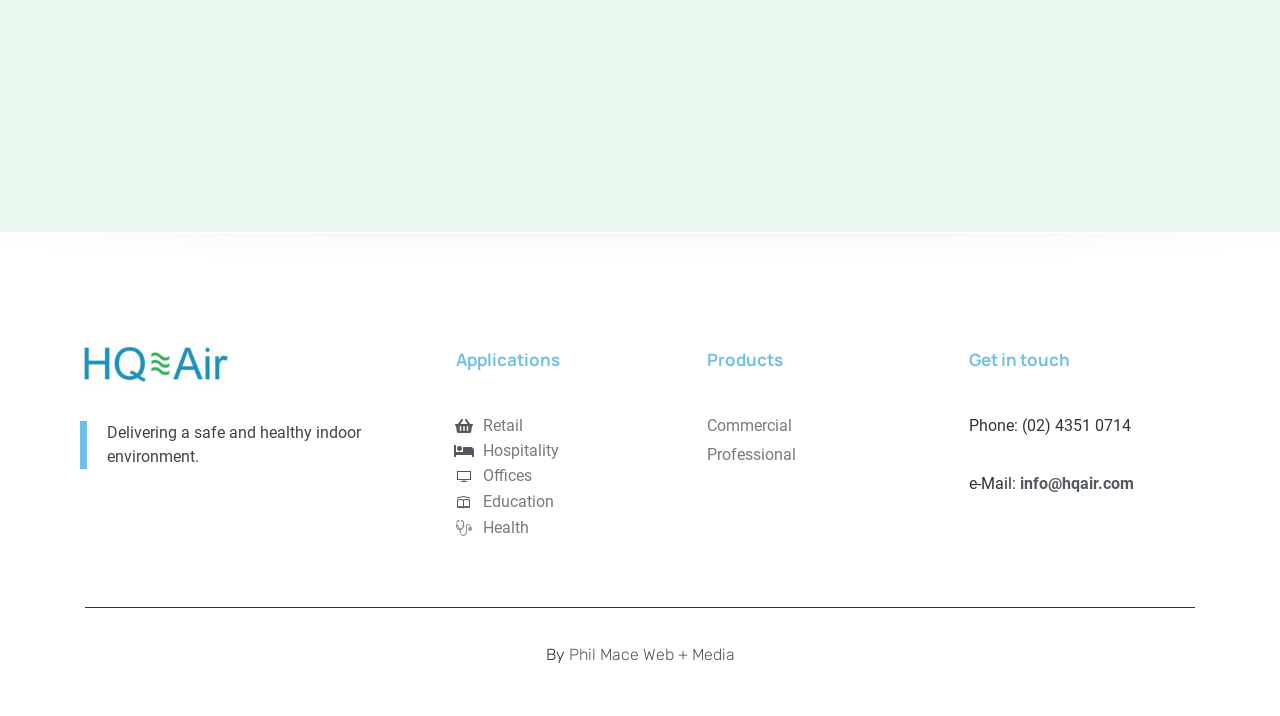What is the first application mentioned?
Refer to the image and respond with a one-word or short-phrase answer.

Retail